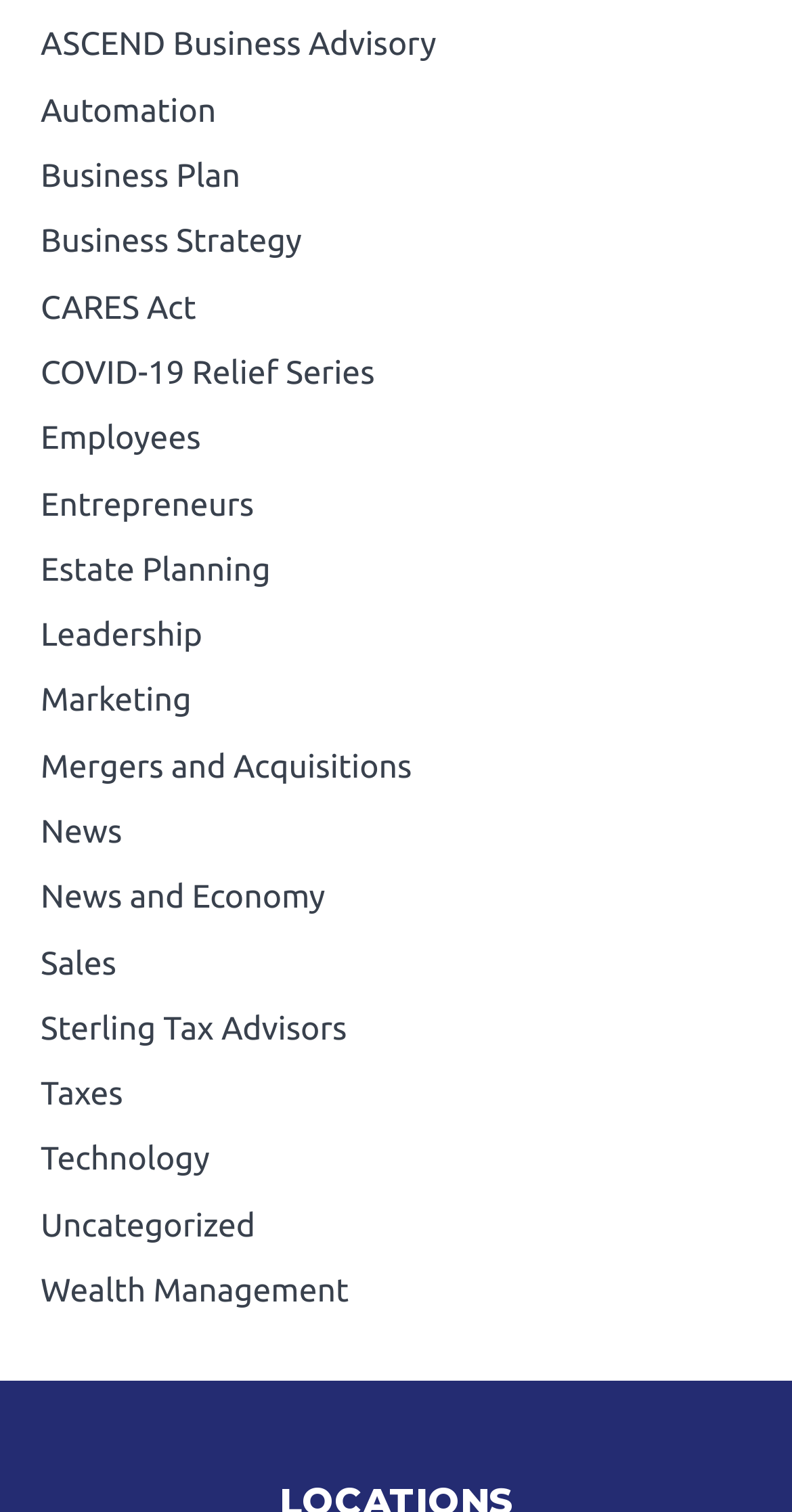Please locate the bounding box coordinates for the element that should be clicked to achieve the following instruction: "Read News and Economy". Ensure the coordinates are given as four float numbers between 0 and 1, i.e., [left, top, right, bottom].

[0.051, 0.582, 0.411, 0.606]